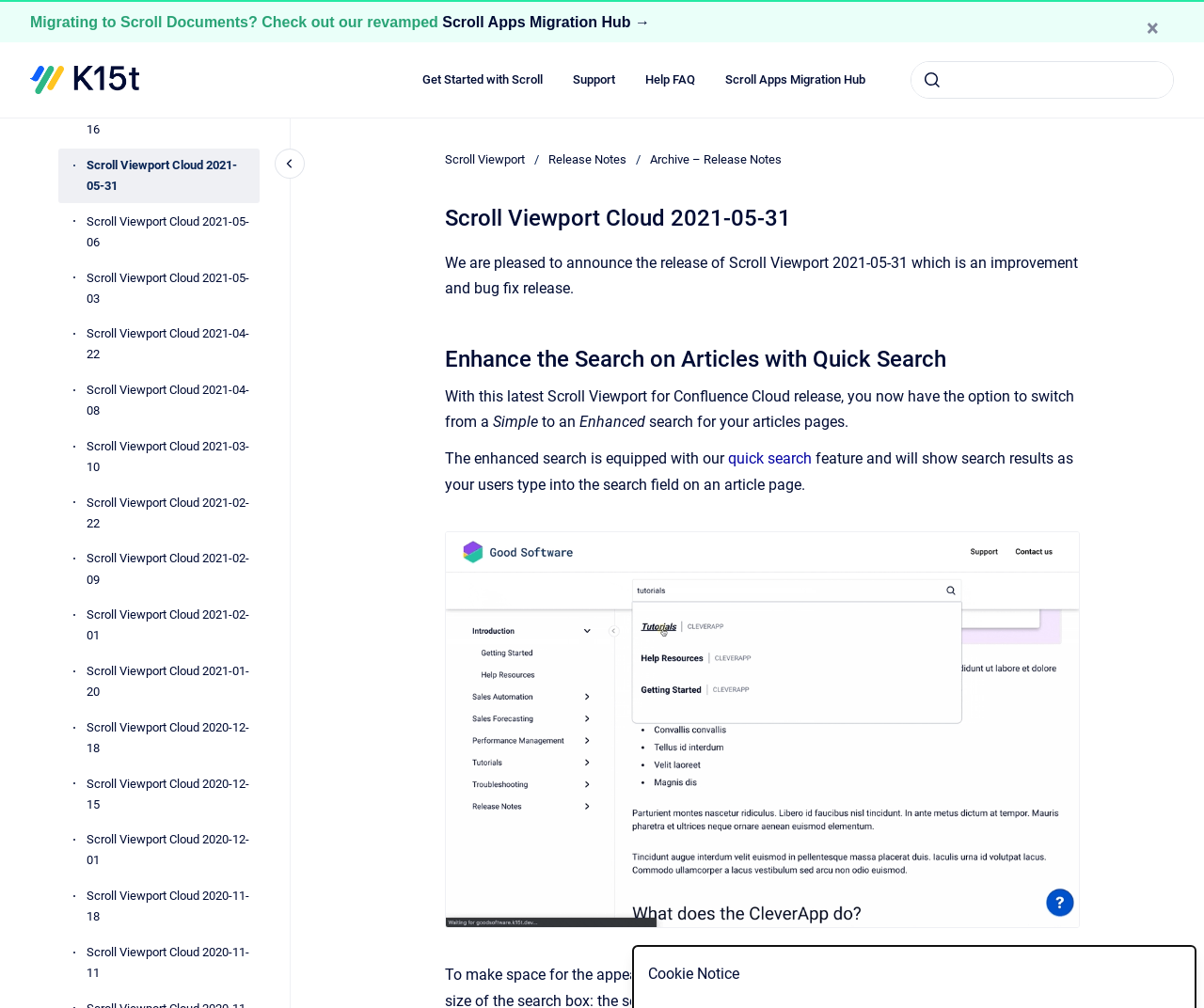Locate the coordinates of the bounding box for the clickable region that fulfills this instruction: "Check out Scroll Apps Migration Hub".

[0.367, 0.009, 0.54, 0.035]